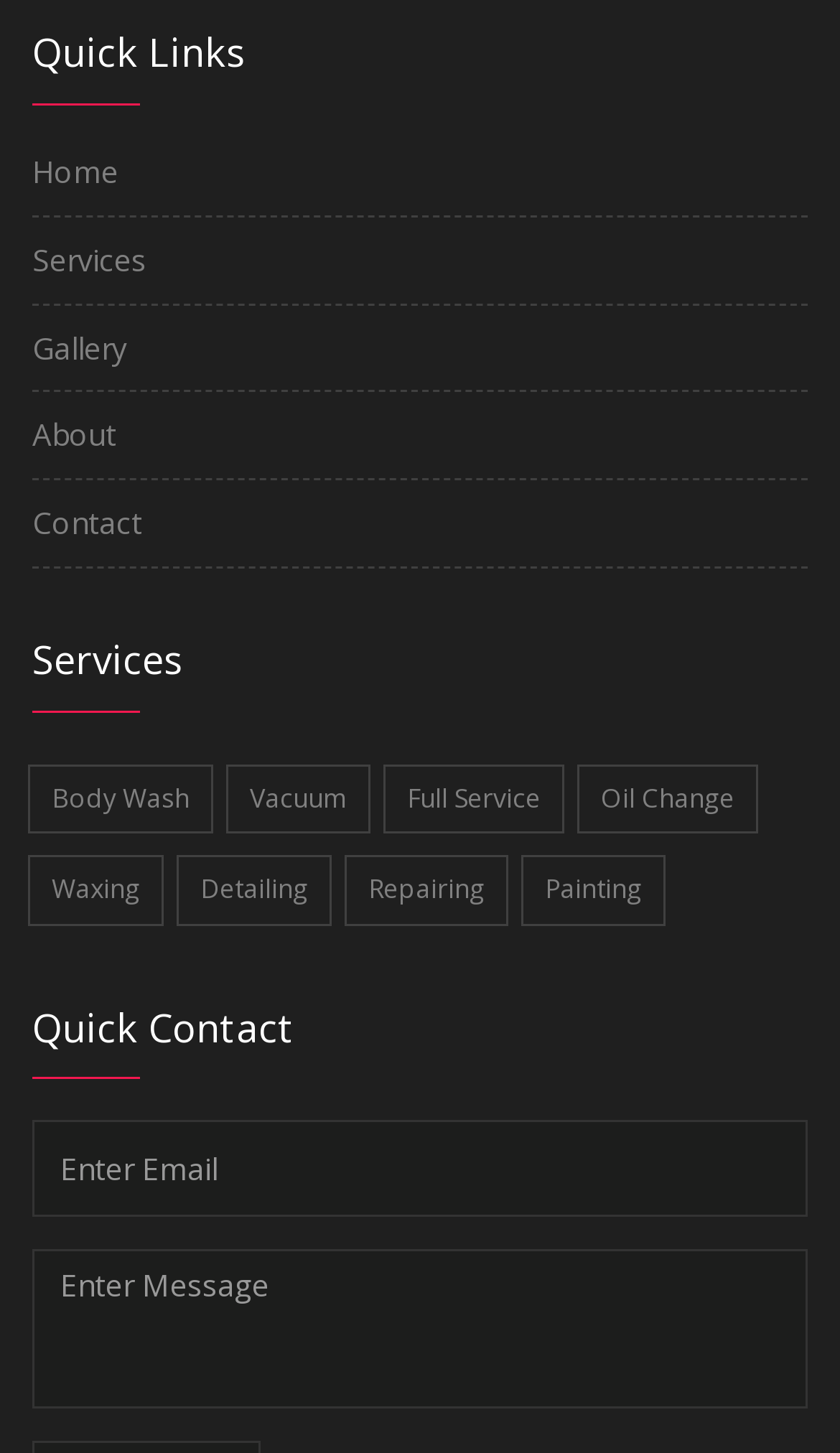Please identify the bounding box coordinates of the element's region that I should click in order to complete the following instruction: "Click on Body Wash". The bounding box coordinates consist of four float numbers between 0 and 1, i.e., [left, top, right, bottom].

[0.033, 0.526, 0.254, 0.574]